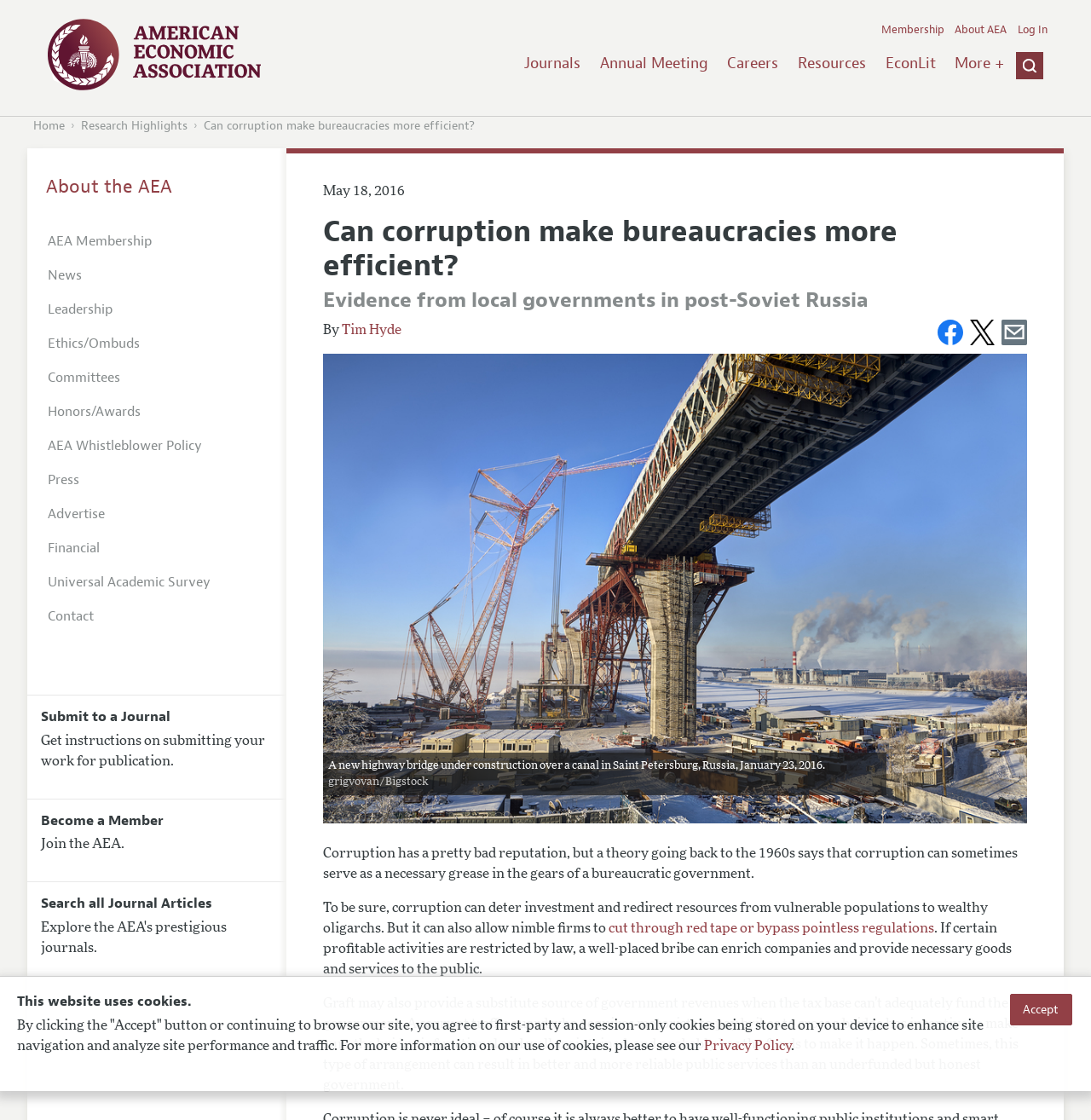What is the topic of the research highlighted?
Could you give a comprehensive explanation in response to this question?

I determined the answer by reading the text of the research highlight section, which discusses the idea that corruption can sometimes serve as a necessary grease in the gears of a bureaucratic government.